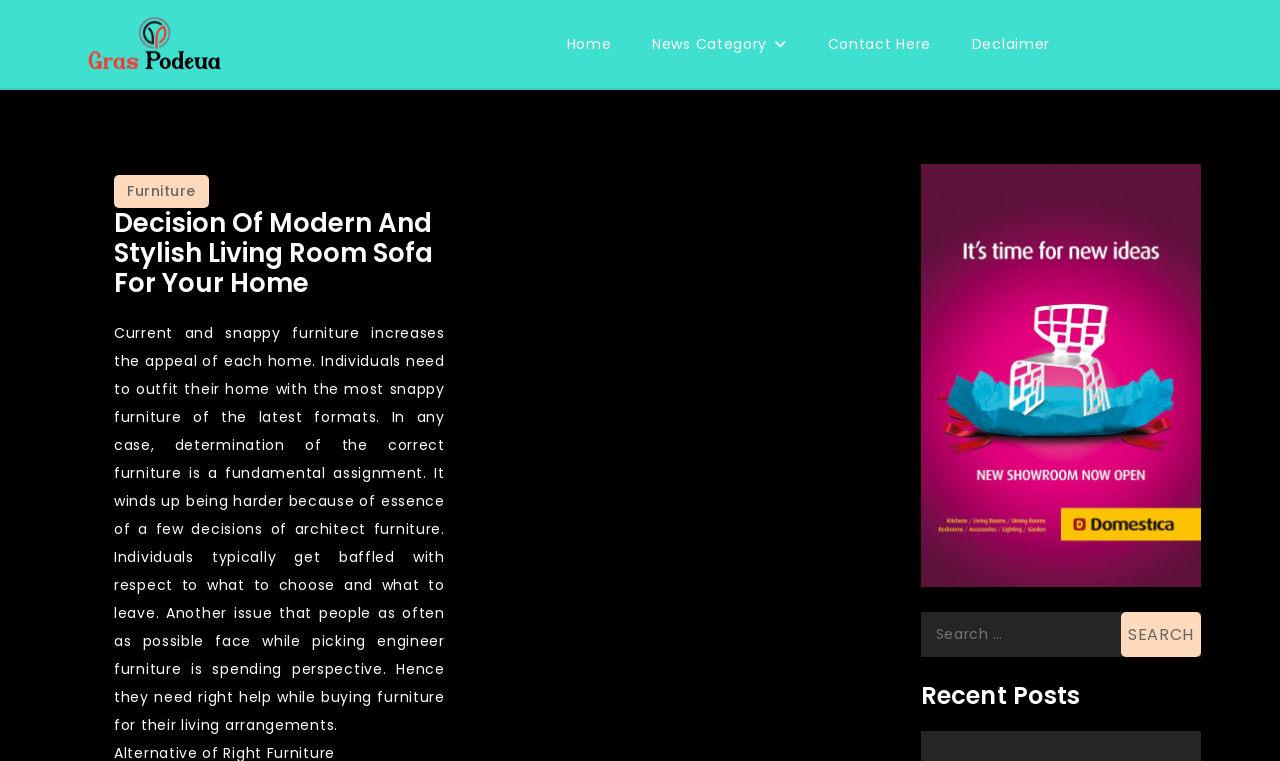Please identify the bounding box coordinates of the element's region that I should click in order to complete the following instruction: "Contact us". The bounding box coordinates consist of four float numbers between 0 and 1, i.e., [left, top, right, bottom].

[0.633, 0.02, 0.741, 0.096]